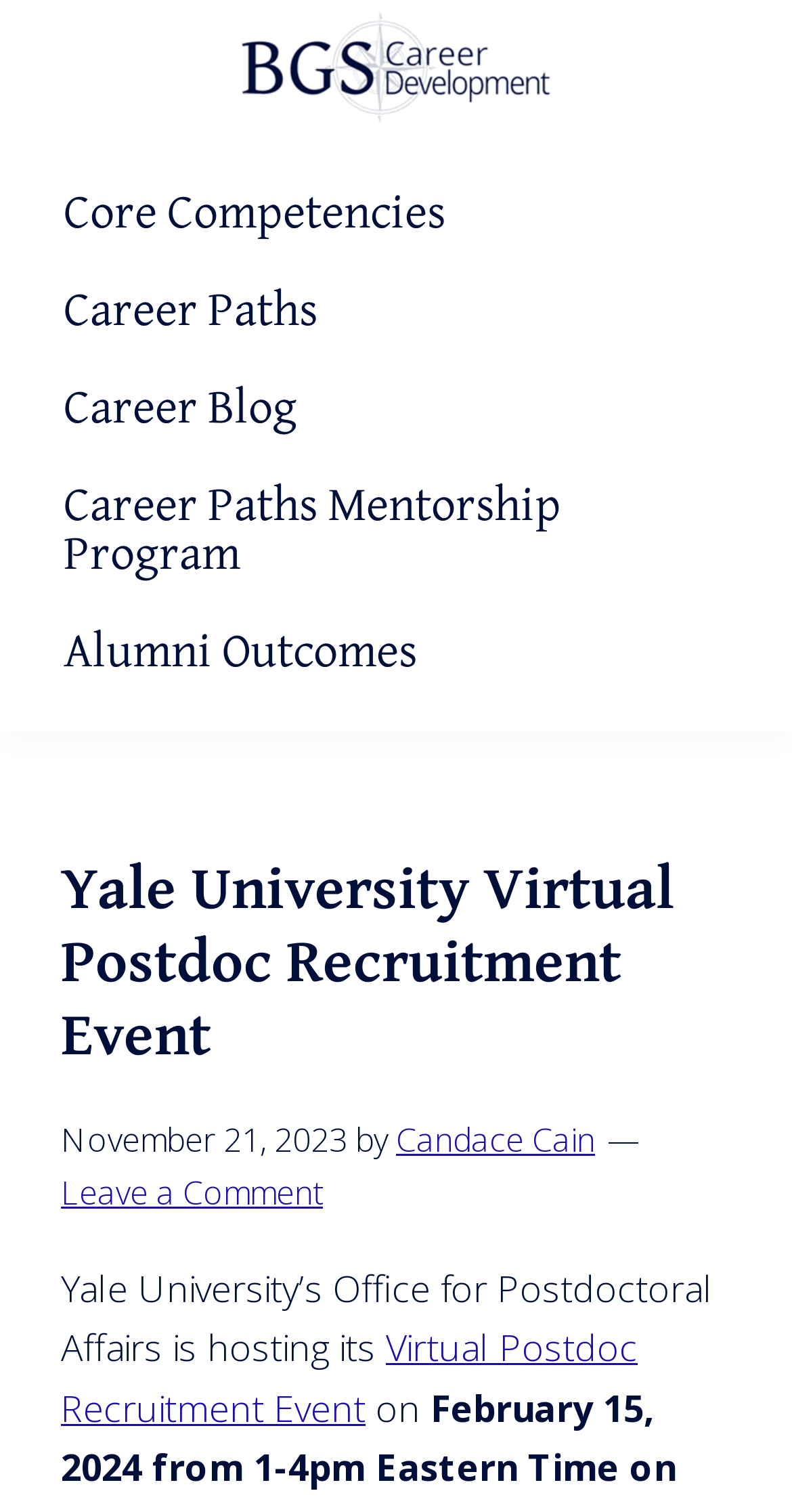Based on the image, please respond to the question with as much detail as possible:
What is the theme of the event?

I found the answer by looking at the static text 'Making It Count!' which is likely to be the theme of the event.